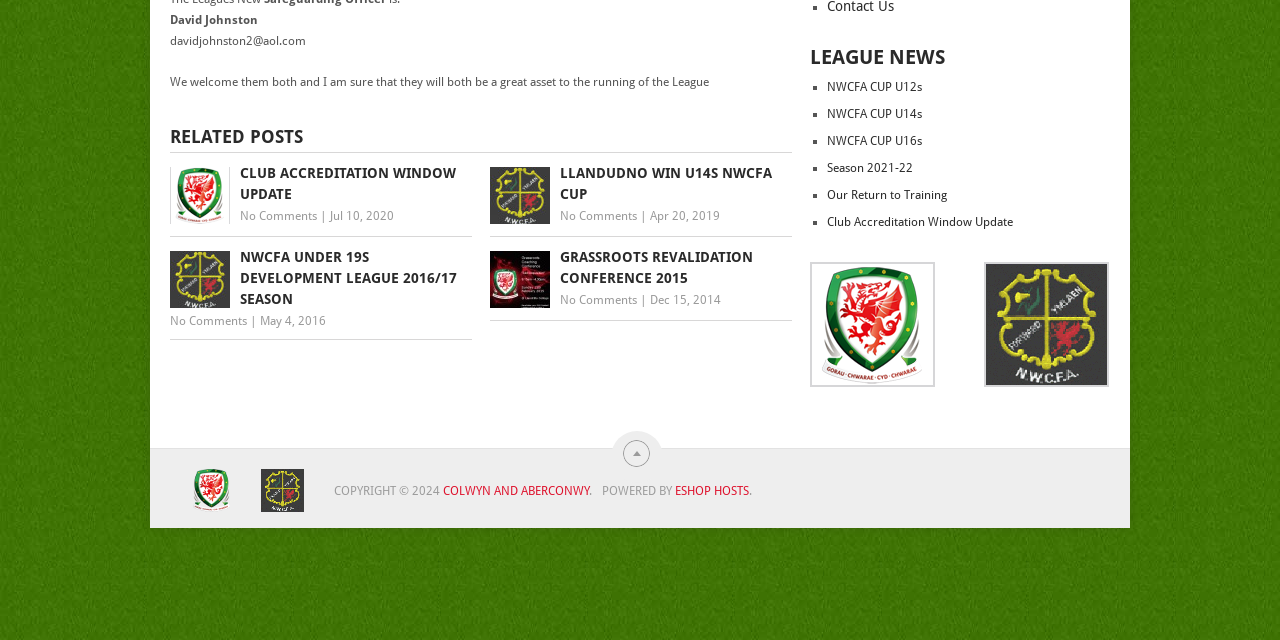Given the description "Llandudno Win U14s NWCFA Cup", provide the bounding box coordinates of the corresponding UI element.

[0.383, 0.254, 0.619, 0.32]